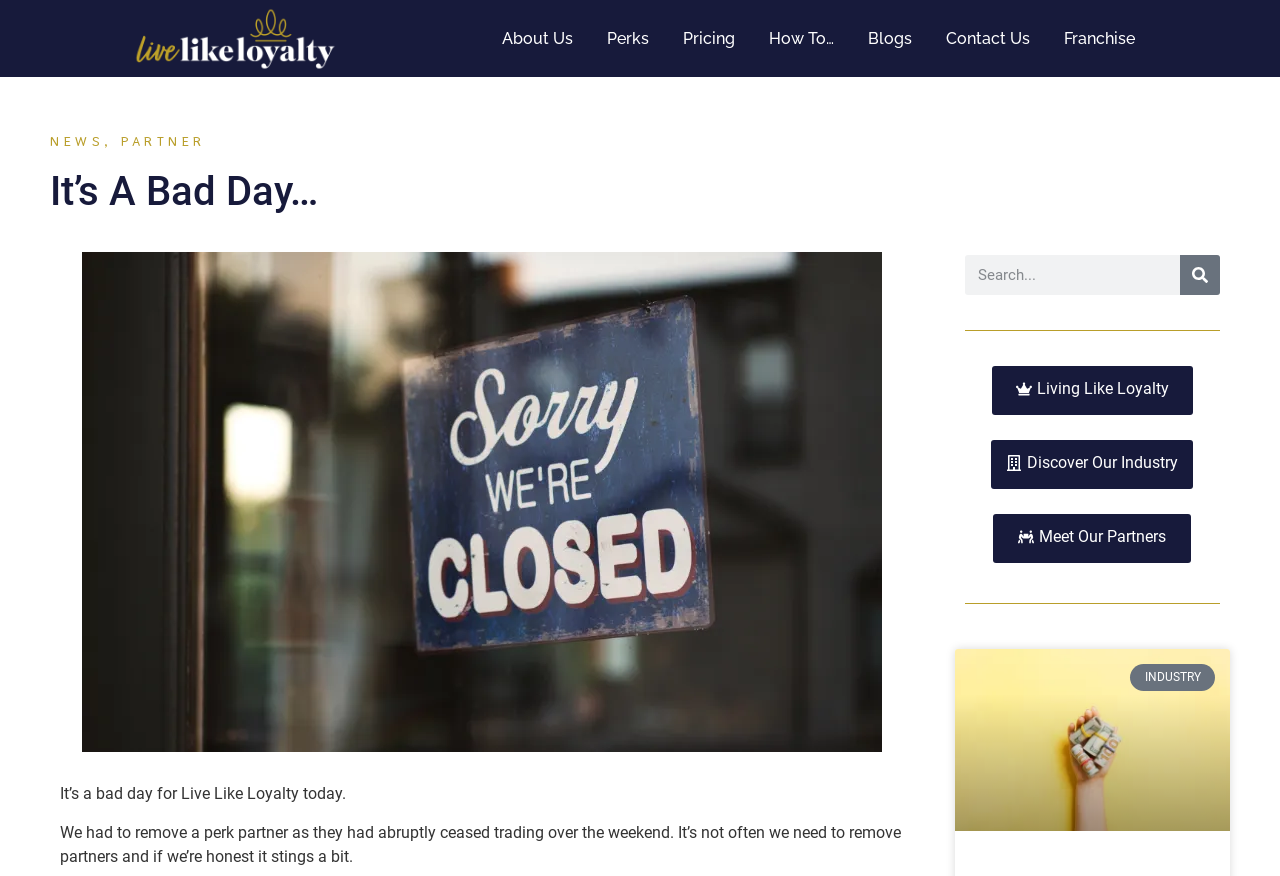Please find the bounding box coordinates (top-left x, top-left y, bottom-right x, bottom-right y) in the screenshot for the UI element described as follows: Franchise

[0.822, 0.033, 0.896, 0.056]